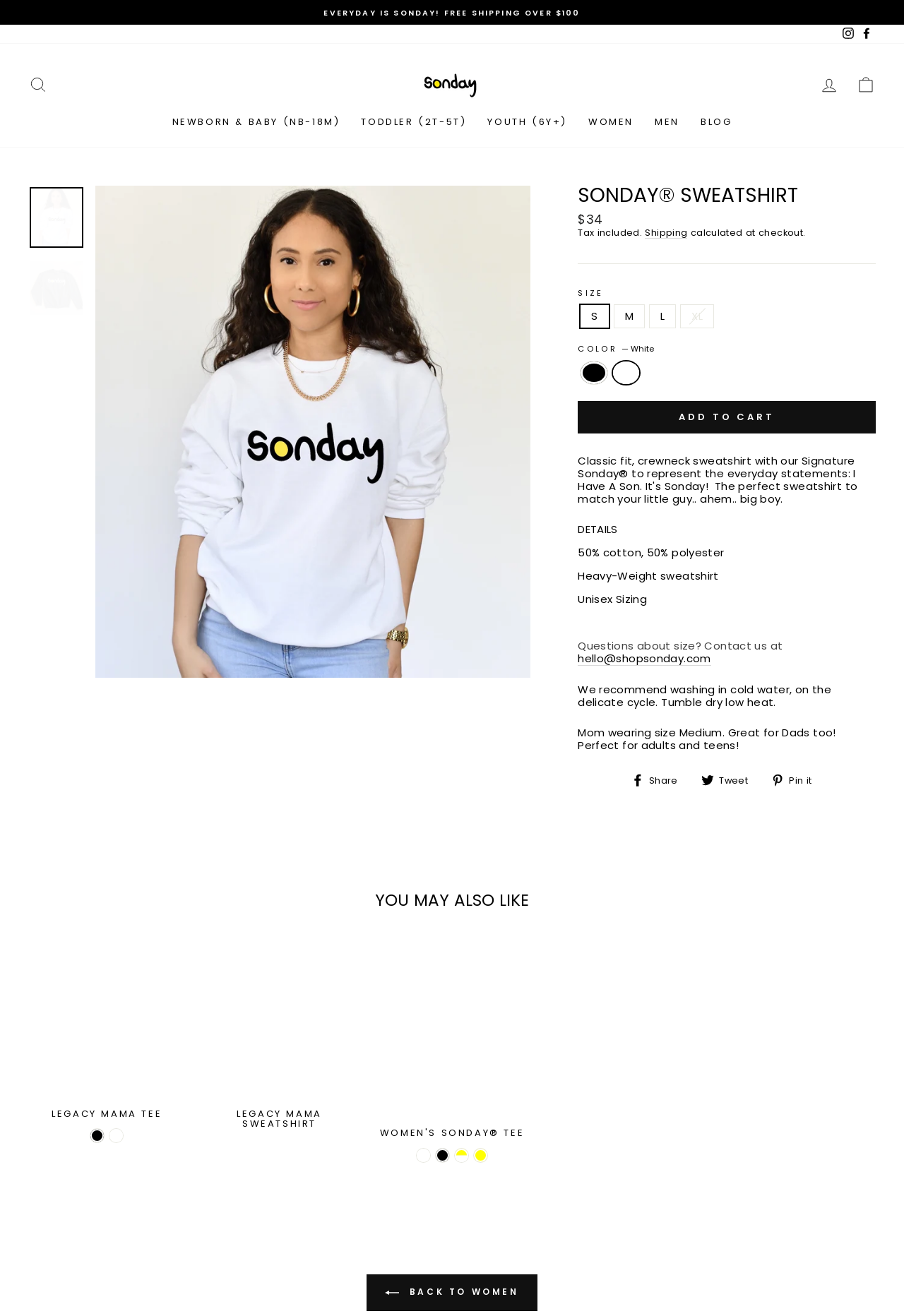Using the element description provided, determine the bounding box coordinates in the format (top-left x, top-left y, bottom-right x, bottom-right y). Ensure that all values are floating point numbers between 0 and 1. Element description: Add to cart

[0.639, 0.305, 0.969, 0.33]